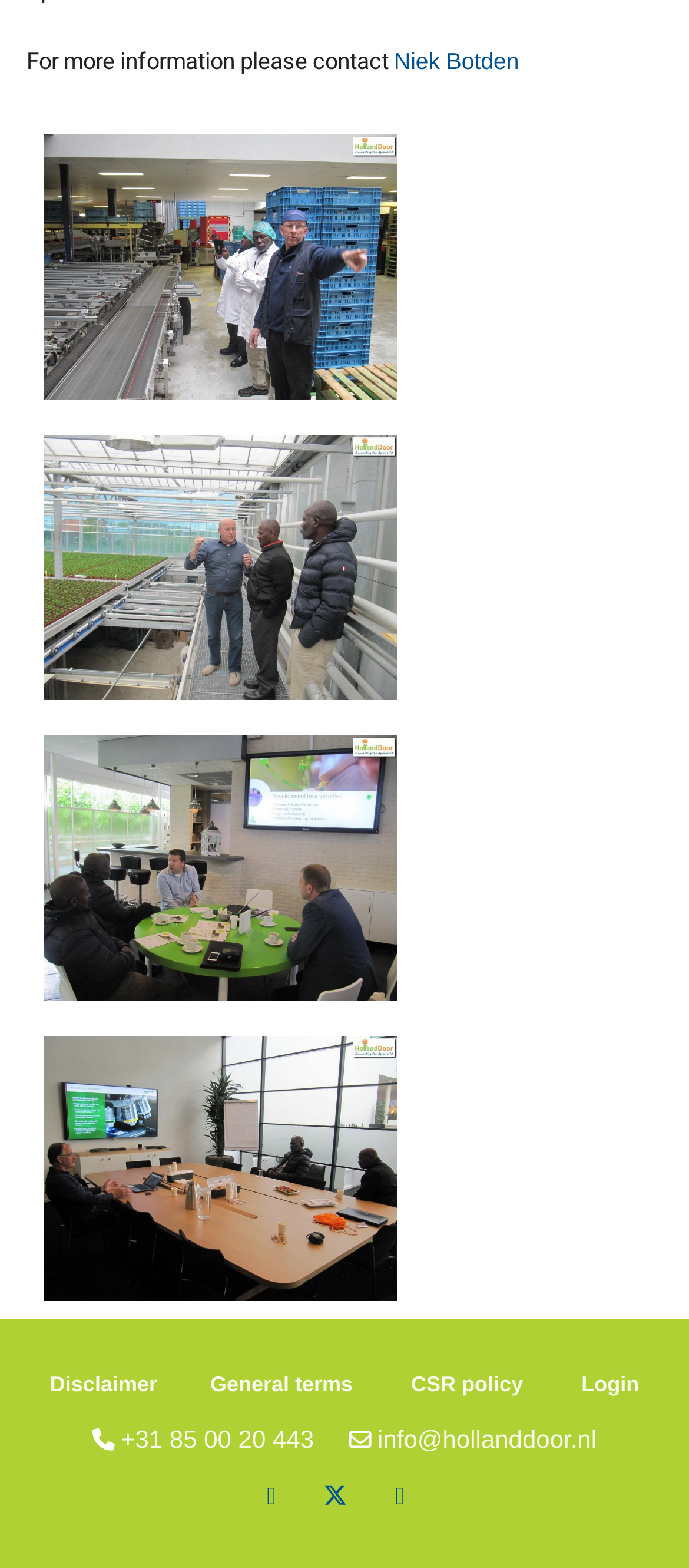What is the phone number?
Please respond to the question with as much detail as possible.

The phone number is mentioned in the link with the text '+31 85 00 20 443' at the bottom of the webpage.